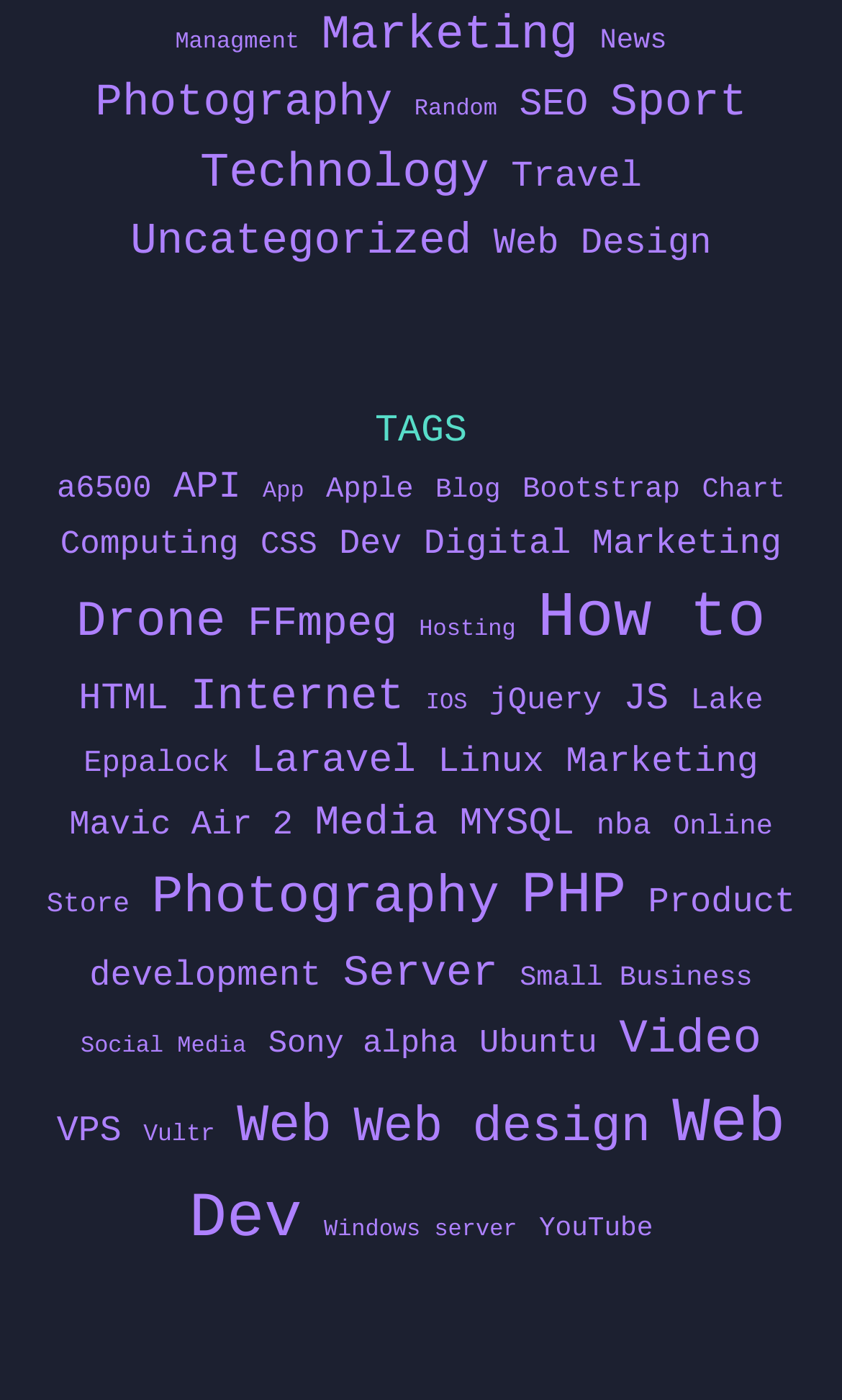Kindly determine the bounding box coordinates of the area that needs to be clicked to fulfill this instruction: "view bugs".

None